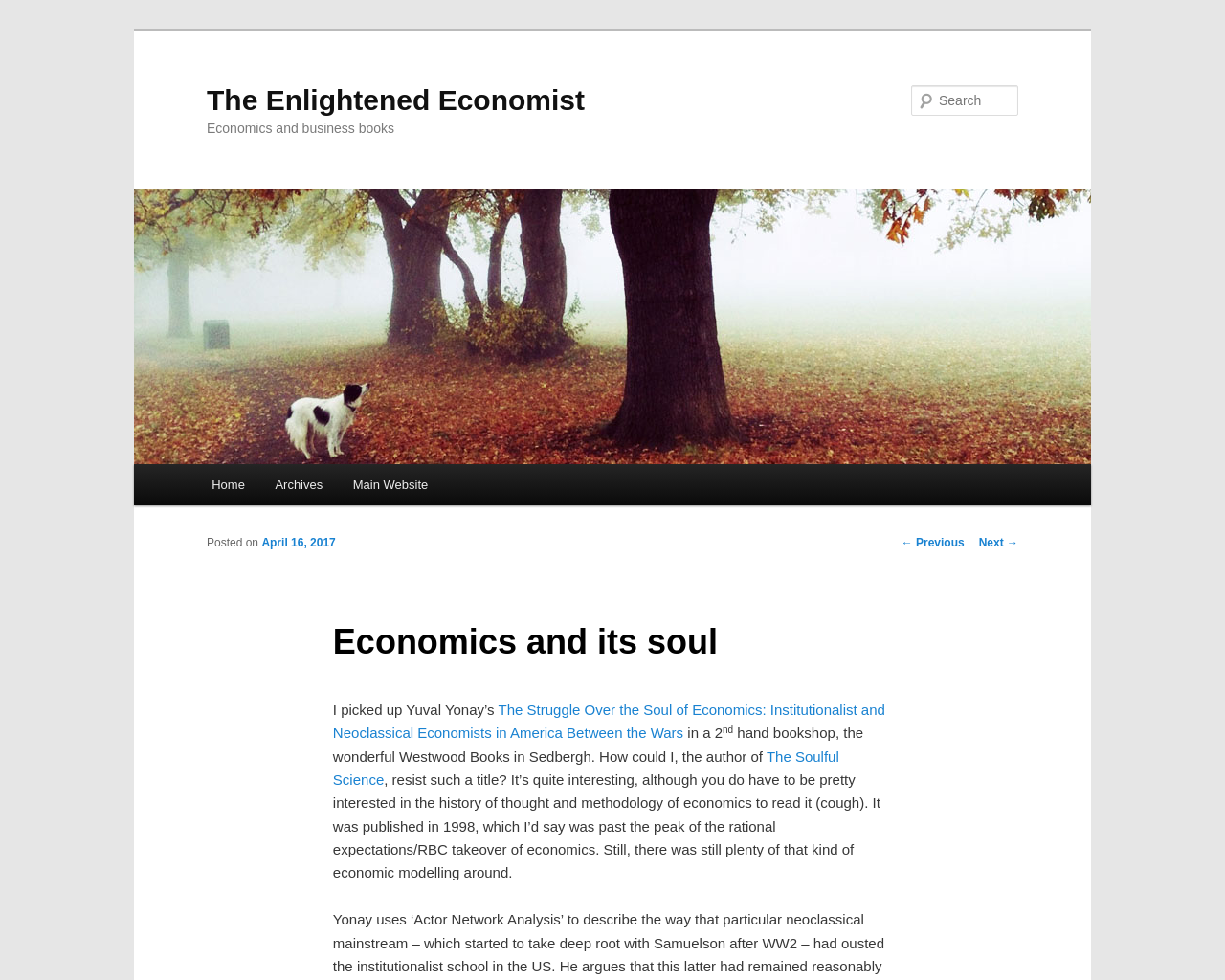Bounding box coordinates should be provided in the format (top-left x, top-left y, bottom-right x, bottom-right y) with all values between 0 and 1. Identify the bounding box for this UI element: parent_node: The Enlightened Economist

[0.109, 0.192, 0.891, 0.473]